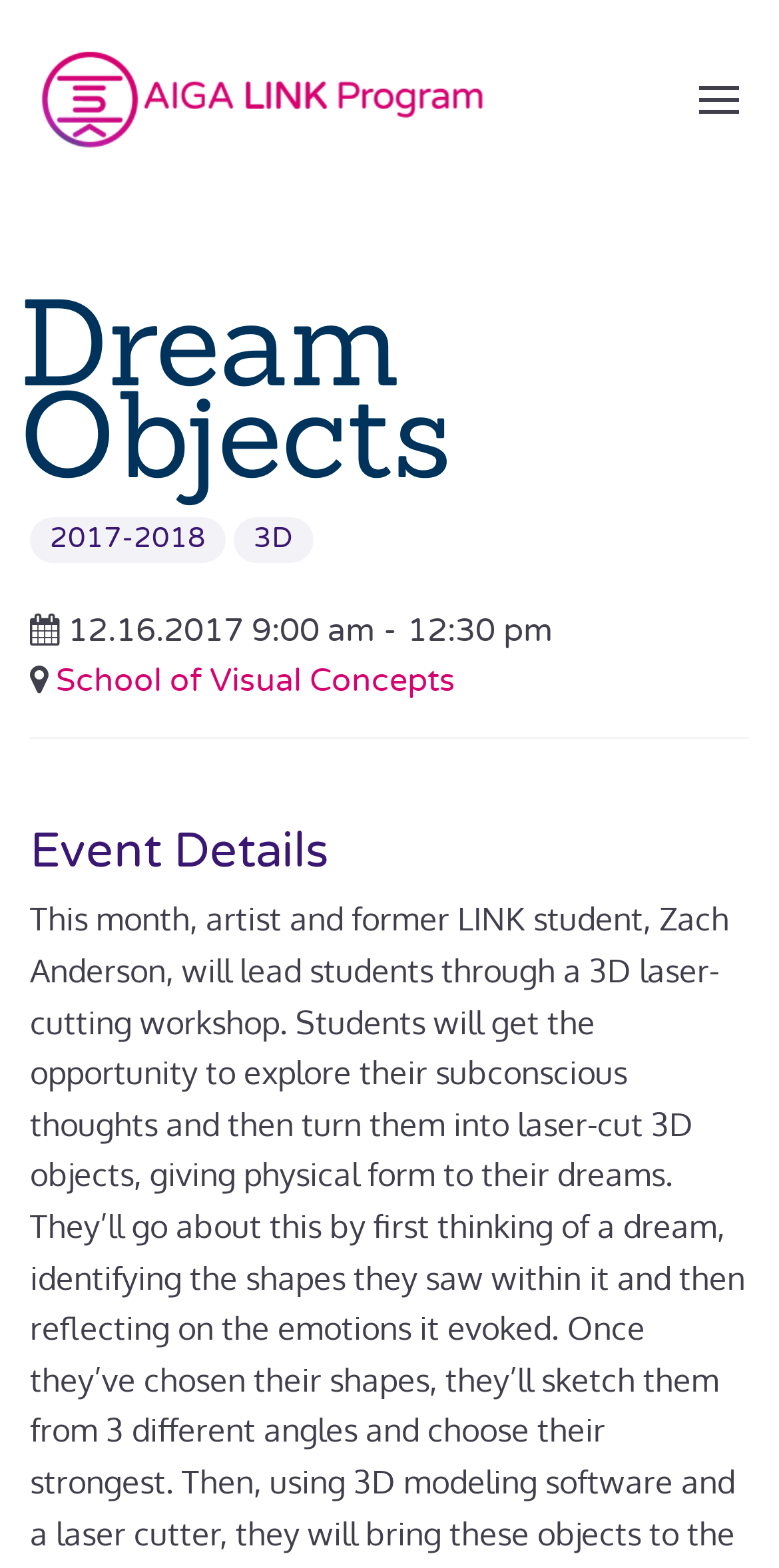Please answer the following question using a single word or phrase: What is the date of the event?

12.16.2017